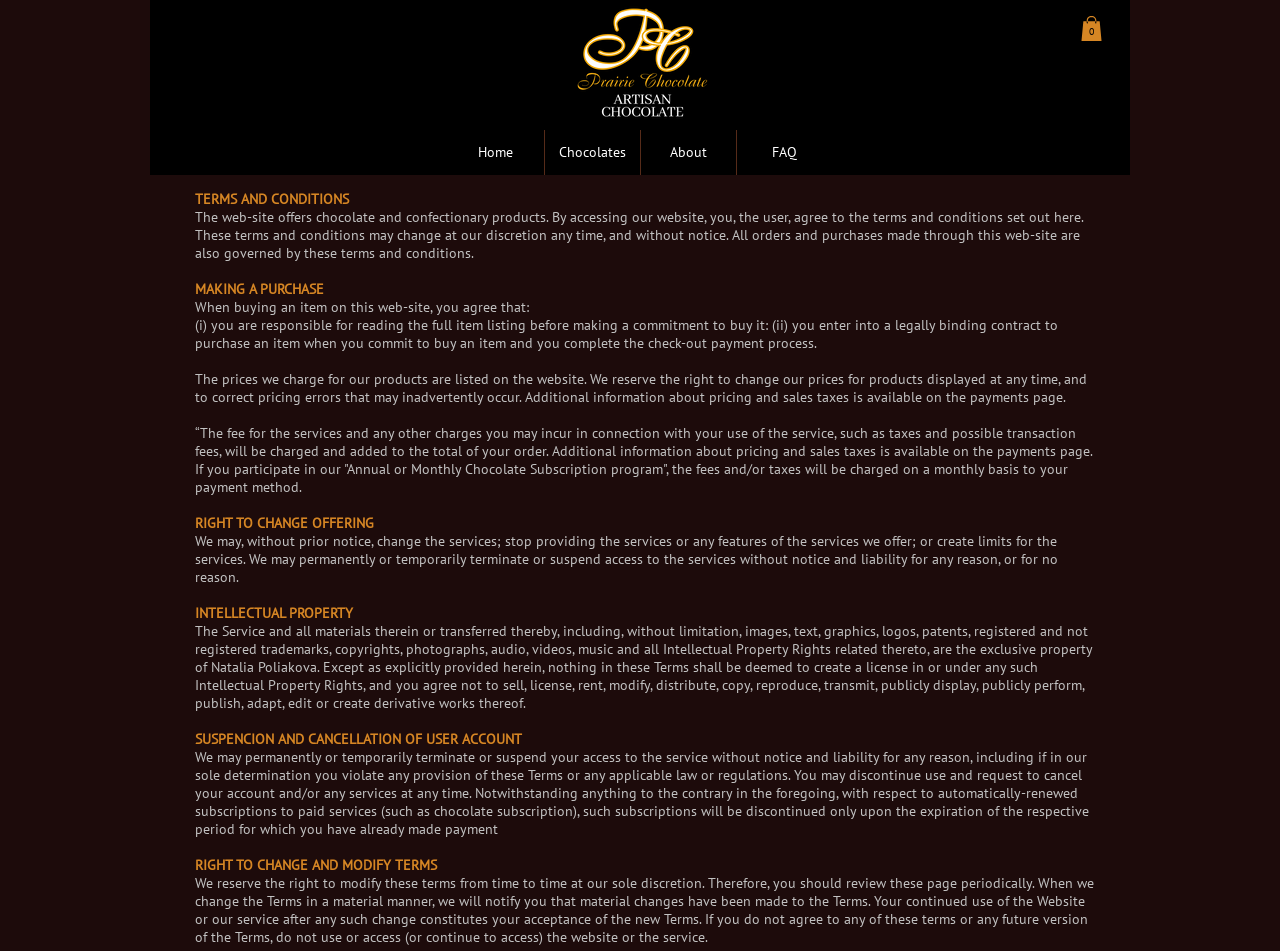Give an extensive and precise description of the webpage.

The webpage is titled "Terms of Use | Prairie Chocolate" and features a logo of Prairie Chocolate at the top center of the page. To the top right, there is a cart button with 0 items. Below the logo, there is a navigation menu with links to "Home", "Chocolates", "About", and "FAQ".

The main content of the page is divided into sections, each with a heading. The first section is "TERMS AND CONDITIONS", which explains that by accessing the website, users agree to the terms and conditions set out on the page. These terms and conditions may change at any time without notice.

The next section is "MAKING A PURCHASE", which outlines the terms of purchasing items on the website. This includes the user's responsibility to read the full item listing before making a purchase and entering into a legally binding contract to purchase an item.

The following sections cover various topics, including pricing, payment, and sales taxes; the right to change offerings; intellectual property; suspension and cancellation of user accounts; and the right to change and modify terms. Each section provides detailed information on the respective topic.

Throughout the page, there are no images other than the Prairie Chocolate logo at the top. The text is organized in a clear and readable format, with headings and paragraphs that make it easy to follow.